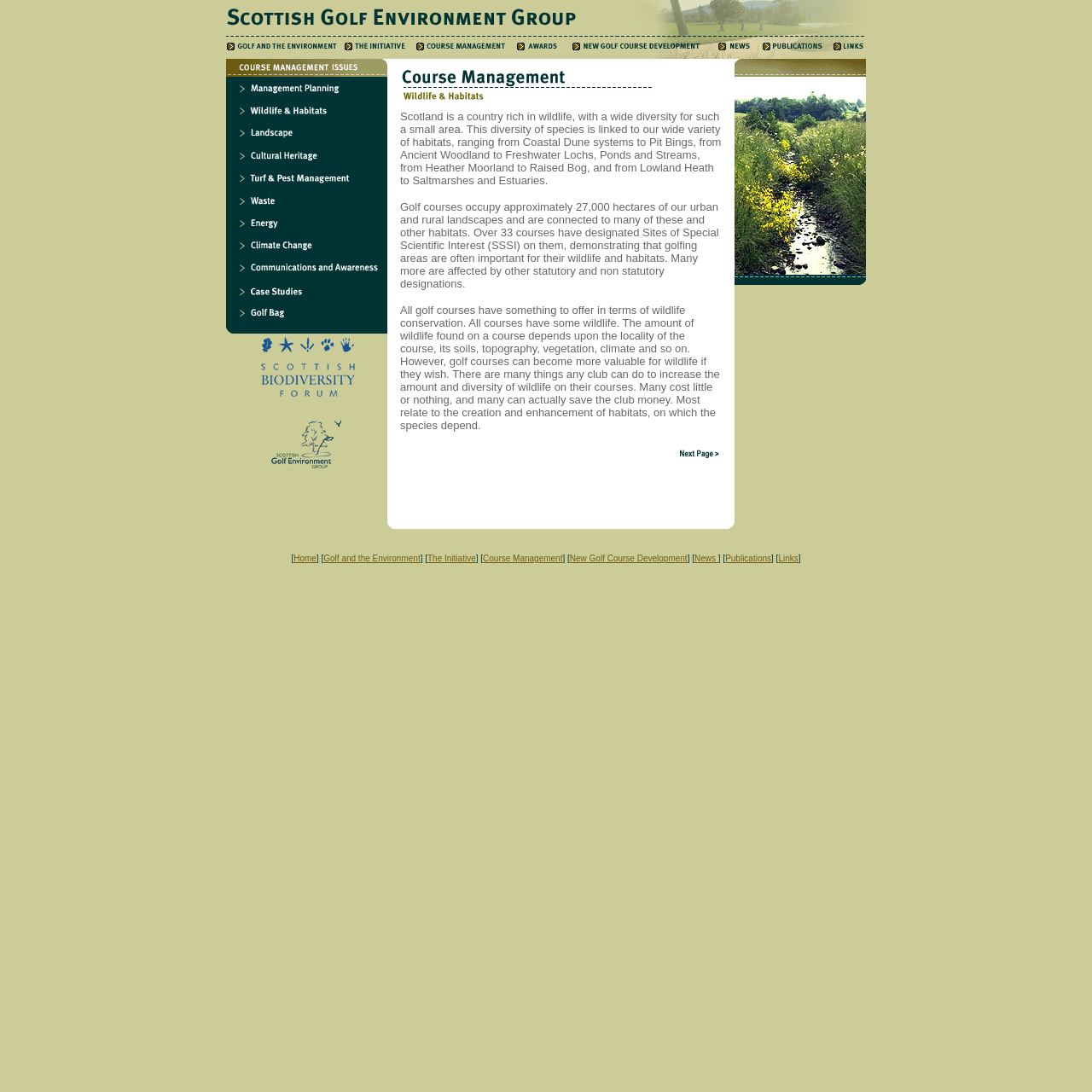Pinpoint the bounding box coordinates of the element that must be clicked to accomplish the following instruction: "Click on Factory Direct Enquiry!". The coordinates should be in the format of four float numbers between 0 and 1, i.e., [left, top, right, bottom].

None